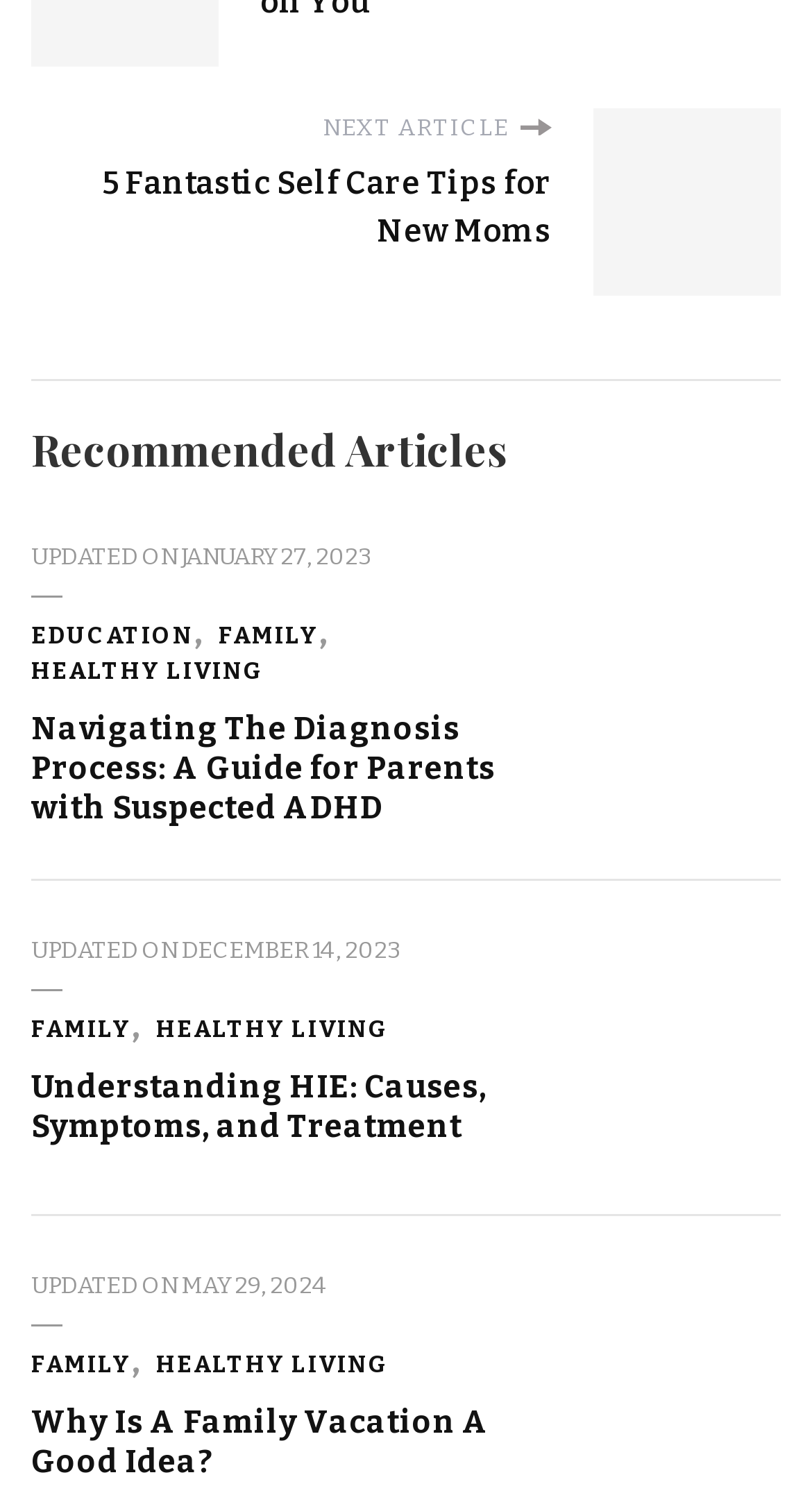What is the updated date of the first recommended article?
Refer to the screenshot and respond with a concise word or phrase.

JANUARY 27, 2023